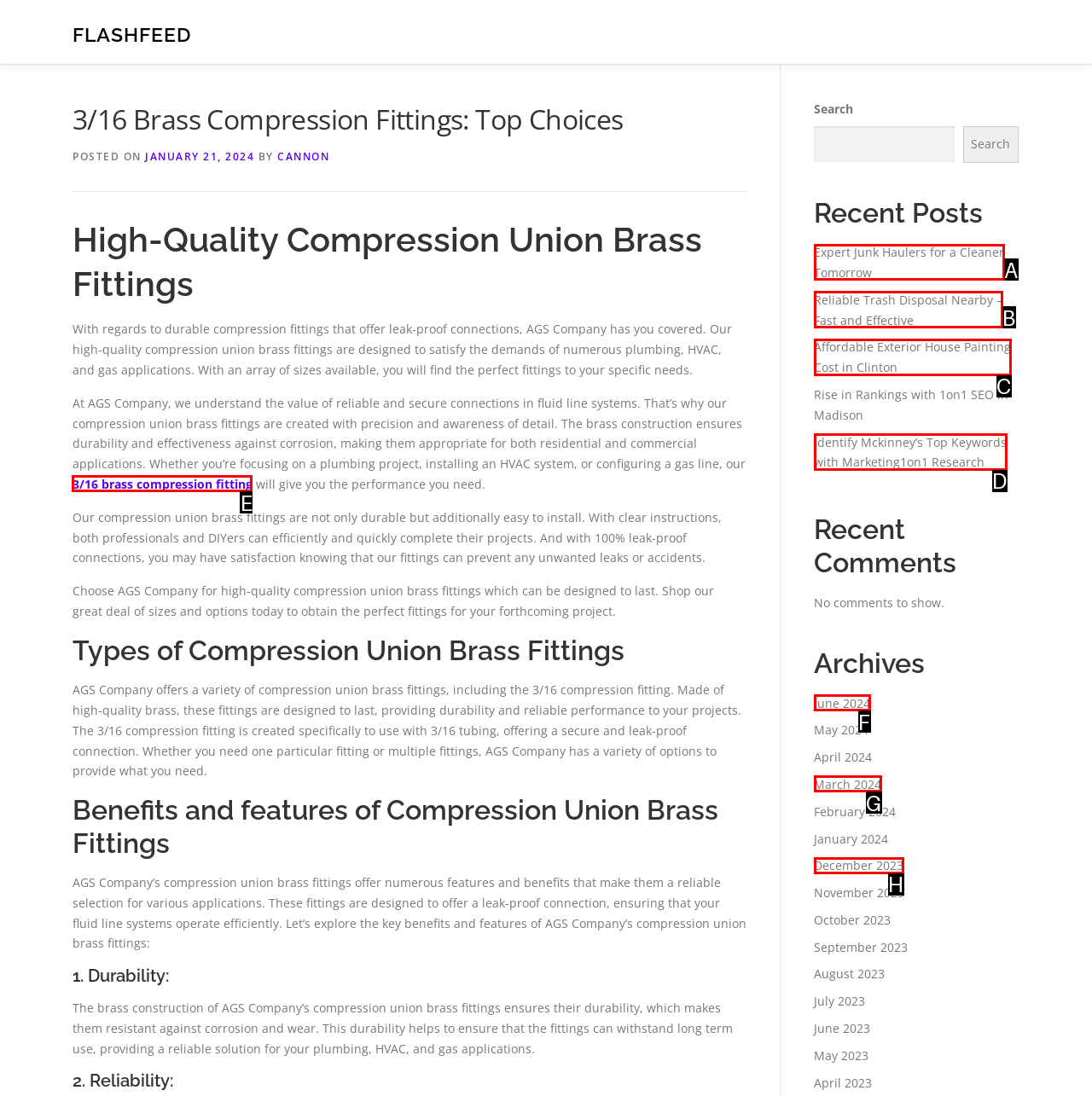Which lettered option should be clicked to achieve the task: Click on the '3/16 brass compression fitting' link? Choose from the given choices.

E